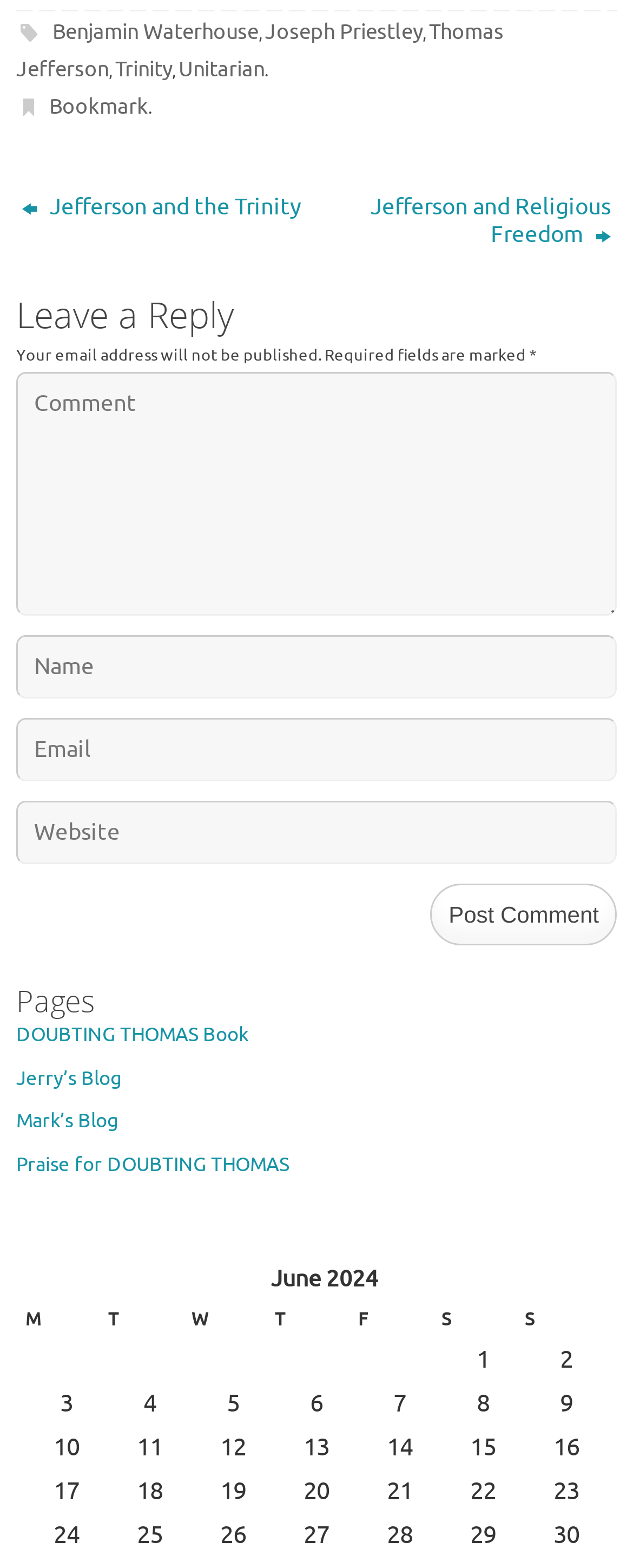Locate the bounding box coordinates of the clickable region necessary to complete the following instruction: "Click the 'Bookmark' link". Provide the coordinates in the format of four float numbers between 0 and 1, i.e., [left, top, right, bottom].

[0.077, 0.06, 0.234, 0.077]